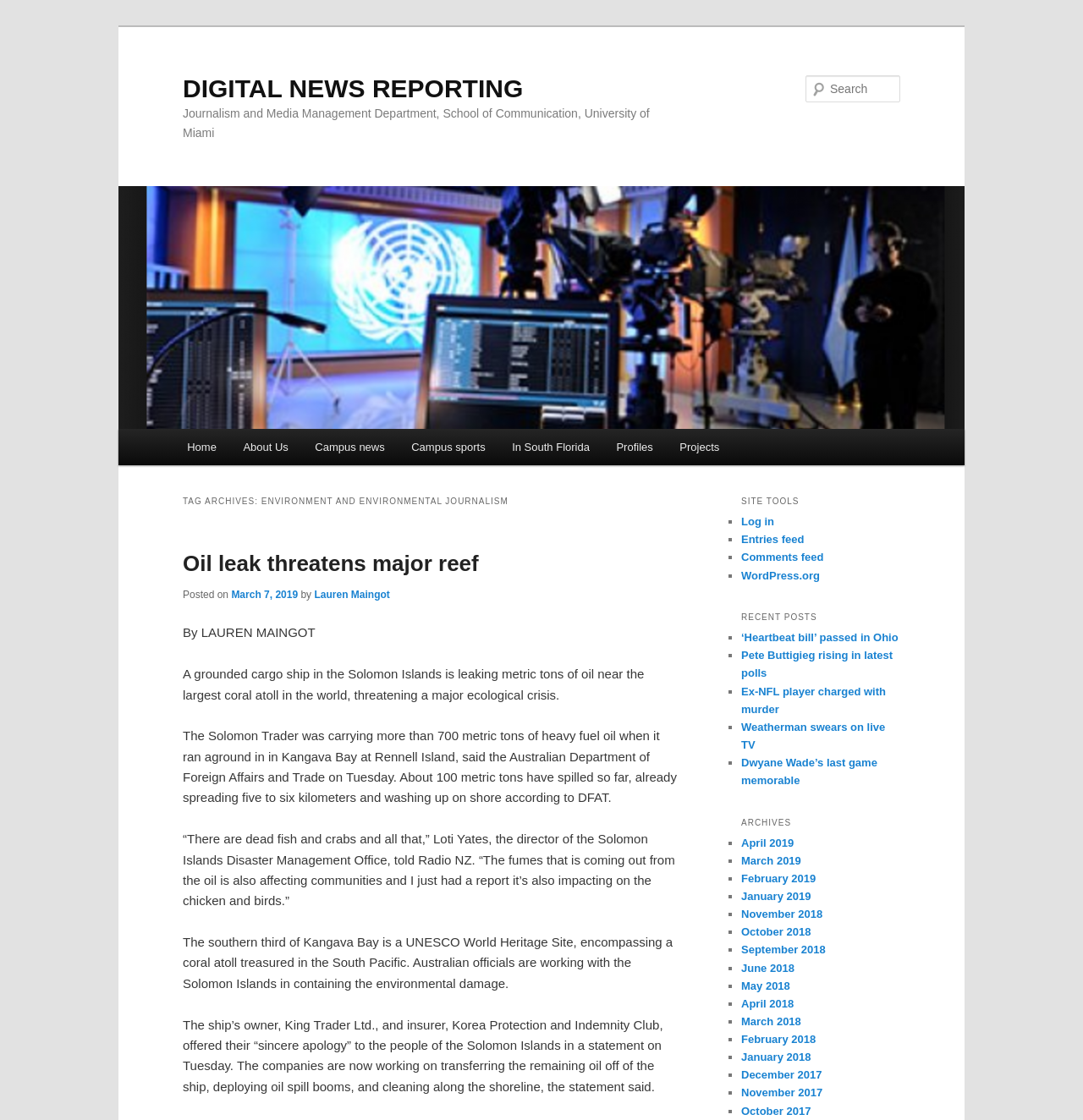Specify the bounding box coordinates of the region I need to click to perform the following instruction: "Read about Oil leak threatens major reef". The coordinates must be four float numbers in the range of 0 to 1, i.e., [left, top, right, bottom].

[0.169, 0.478, 0.625, 0.524]